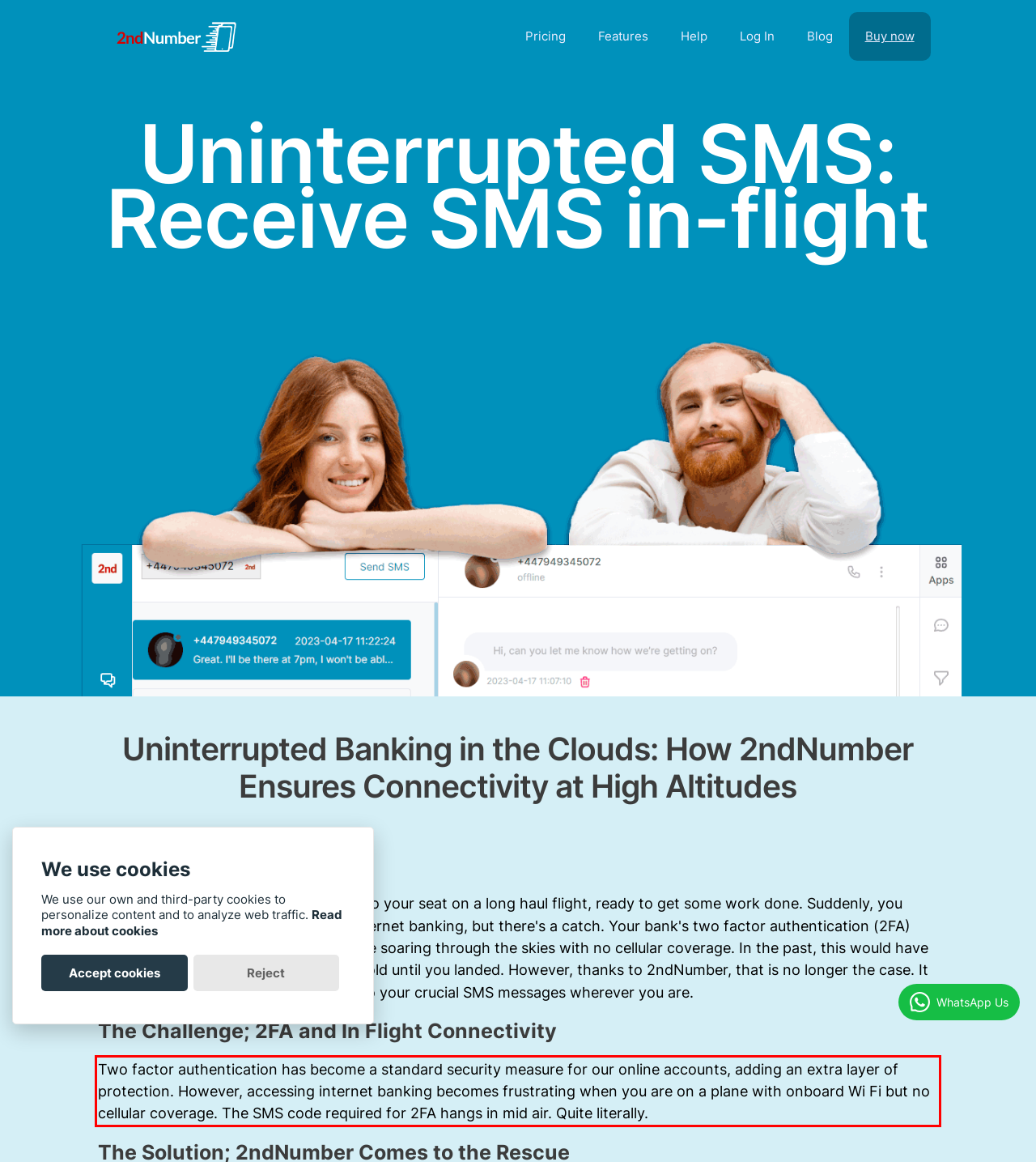Observe the screenshot of the webpage, locate the red bounding box, and extract the text content within it.

Two factor authentication has become a standard security measure for our online accounts, adding an extra layer of protection. However, accessing internet banking becomes frustrating when you are on a plane with onboard Wi Fi but no cellular coverage. The SMS code required for 2FA hangs in mid air. Quite literally.